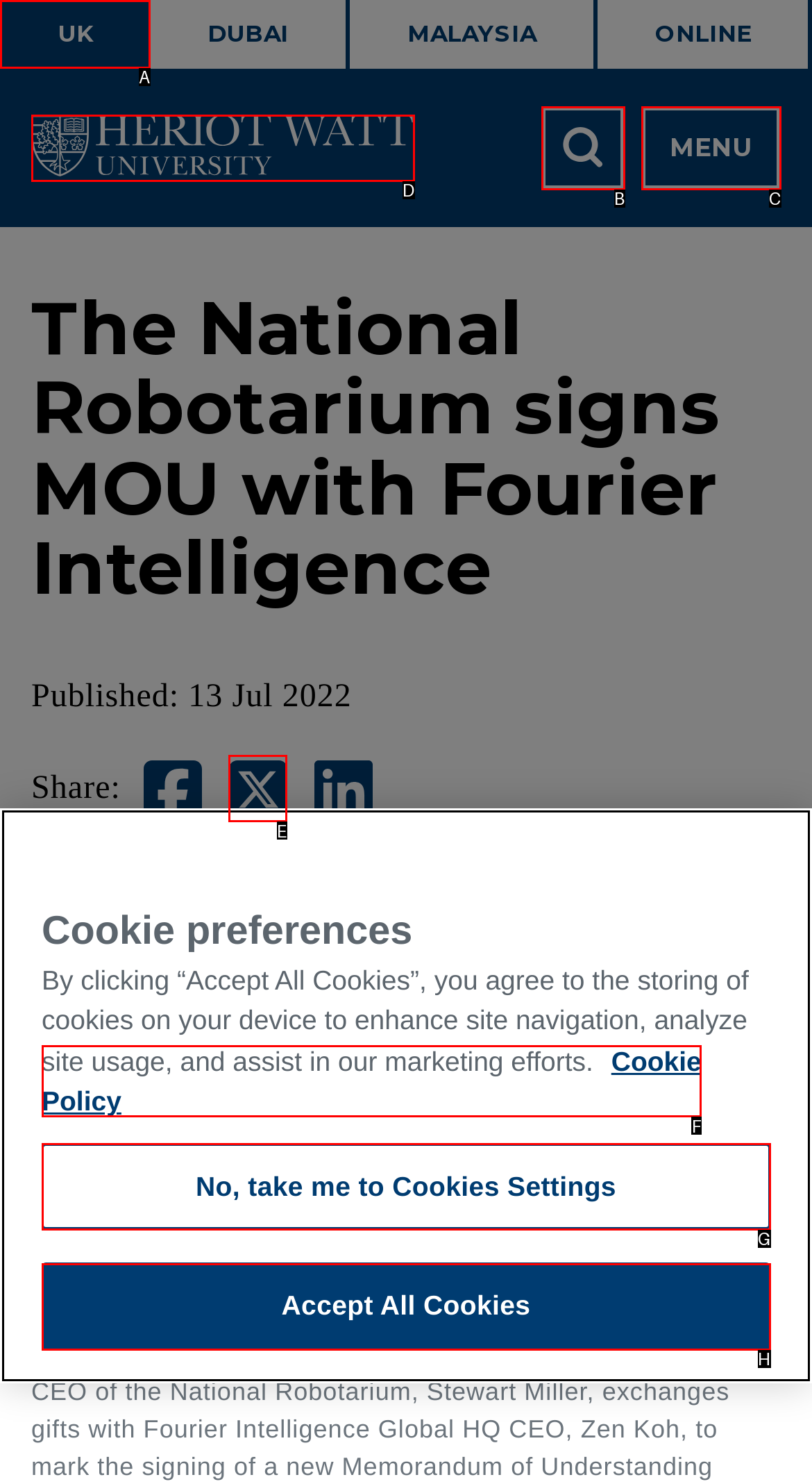Select the letter of the UI element you need to click to complete this task: Click the UK link.

A